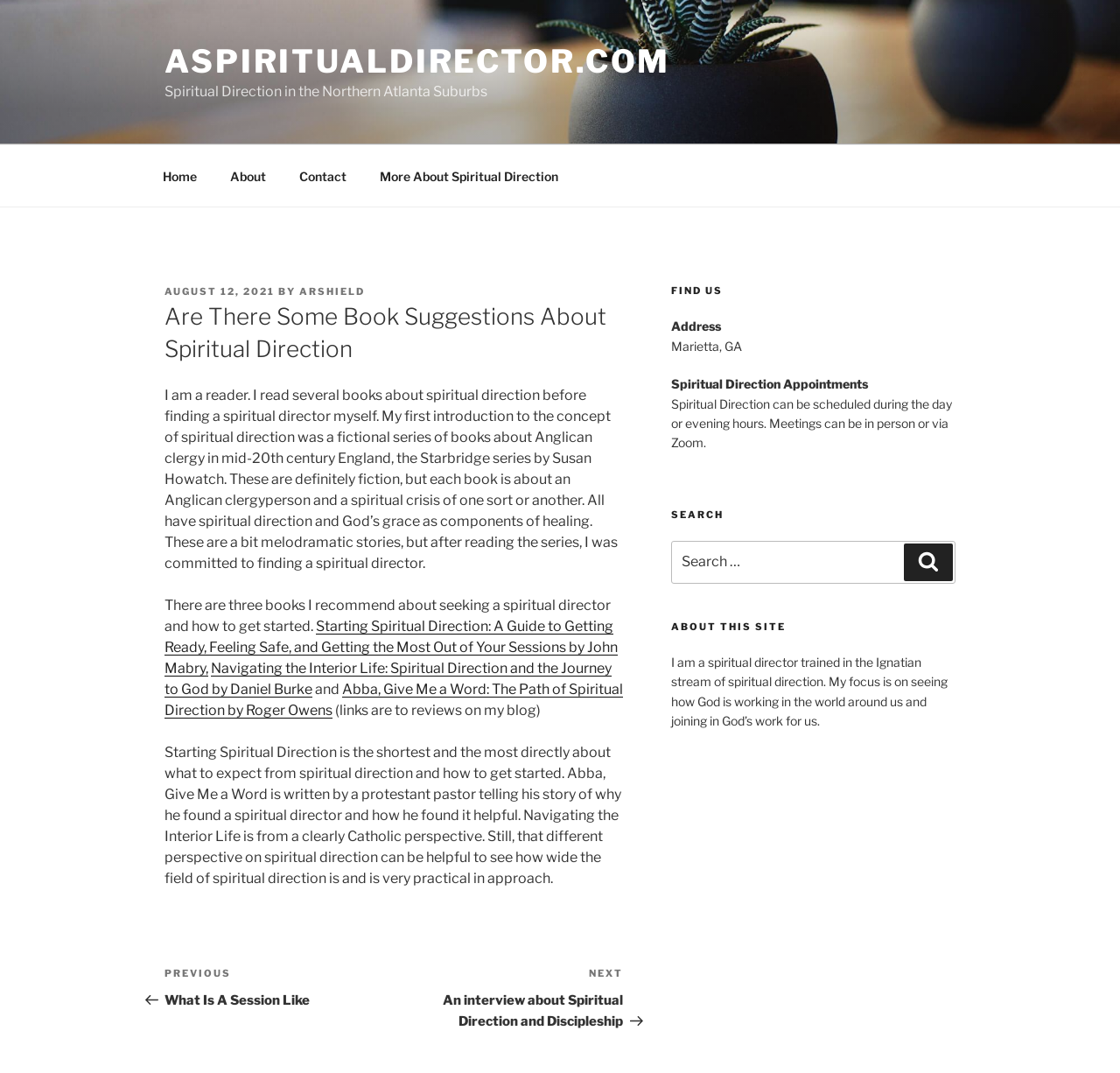Given the element description August 12, 2021March 30, 2022, predict the bounding box coordinates for the UI element in the webpage screenshot. The format should be (top-left x, top-left y, bottom-right x, bottom-right y), and the values should be between 0 and 1.

[0.147, 0.266, 0.245, 0.277]